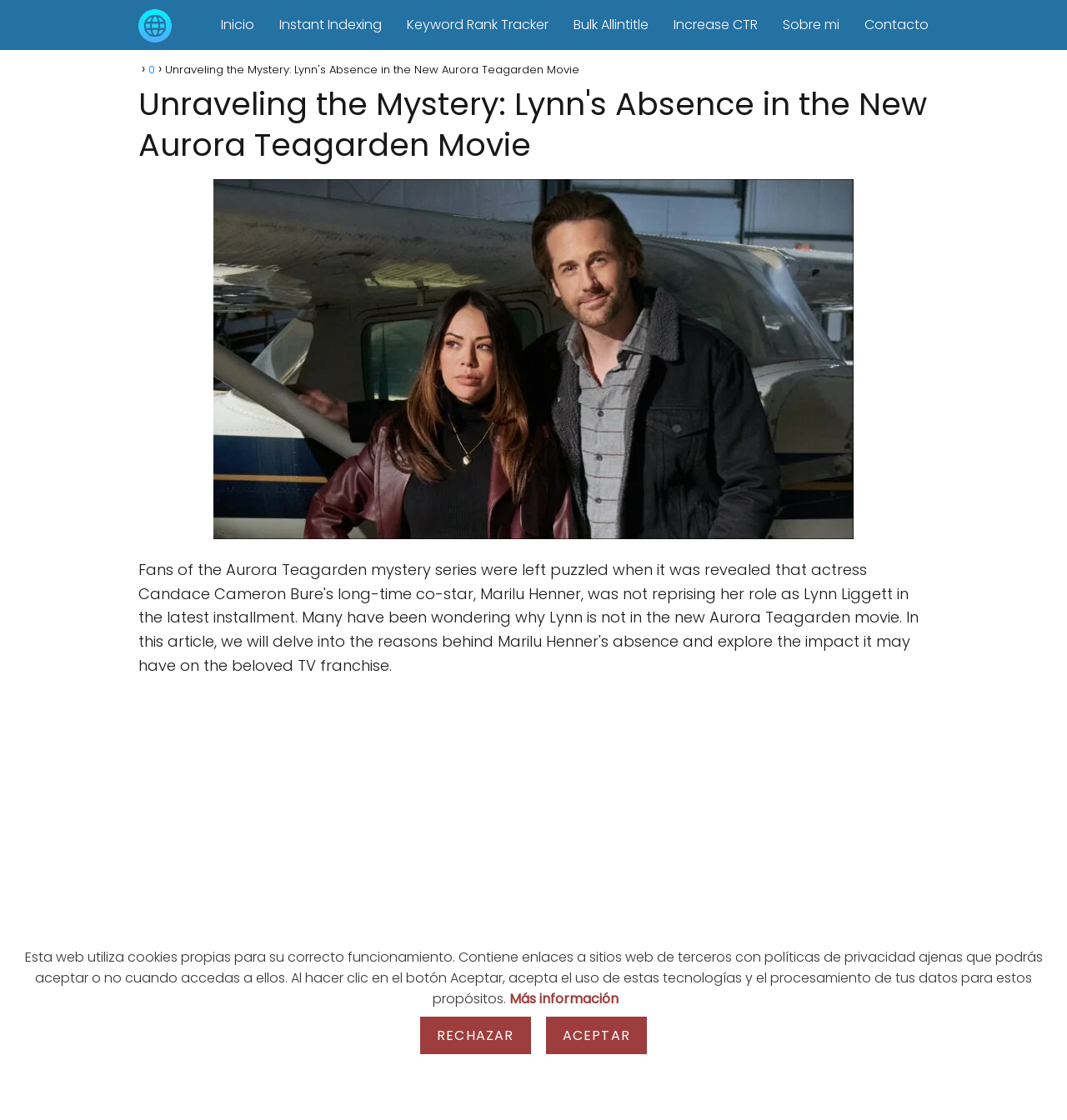Describe the webpage in detail, including text, images, and layout.

The webpage is about the mystery of Lynn's absence in the new Aurora Teagarden movie. At the top, there is a navigation bar with several links, including "Inicio", "Instant Indexing", "Keyword Rank Tracker", "Bulk Allintitle", "Increase CTR", "Sobre mi", and "Contacto". Below the navigation bar, there is a breadcrumbs section with a single link labeled "0".

The main content of the webpage is headed by a title "Unraveling the Mystery: Lynn's Absence in the New Aurora Teagarden Movie", which is also the title of an image that takes up most of the page's width. The image is positioned below the navigation bar and breadcrumbs section.

At the bottom of the page, there is a notice about the website's use of cookies, which informs users that the site uses its own cookies and contains links to third-party websites with their own privacy policies. Below this notice, there are two buttons, "RECHAZAR" and "ACEPTAR", and a link labeled "Más información".